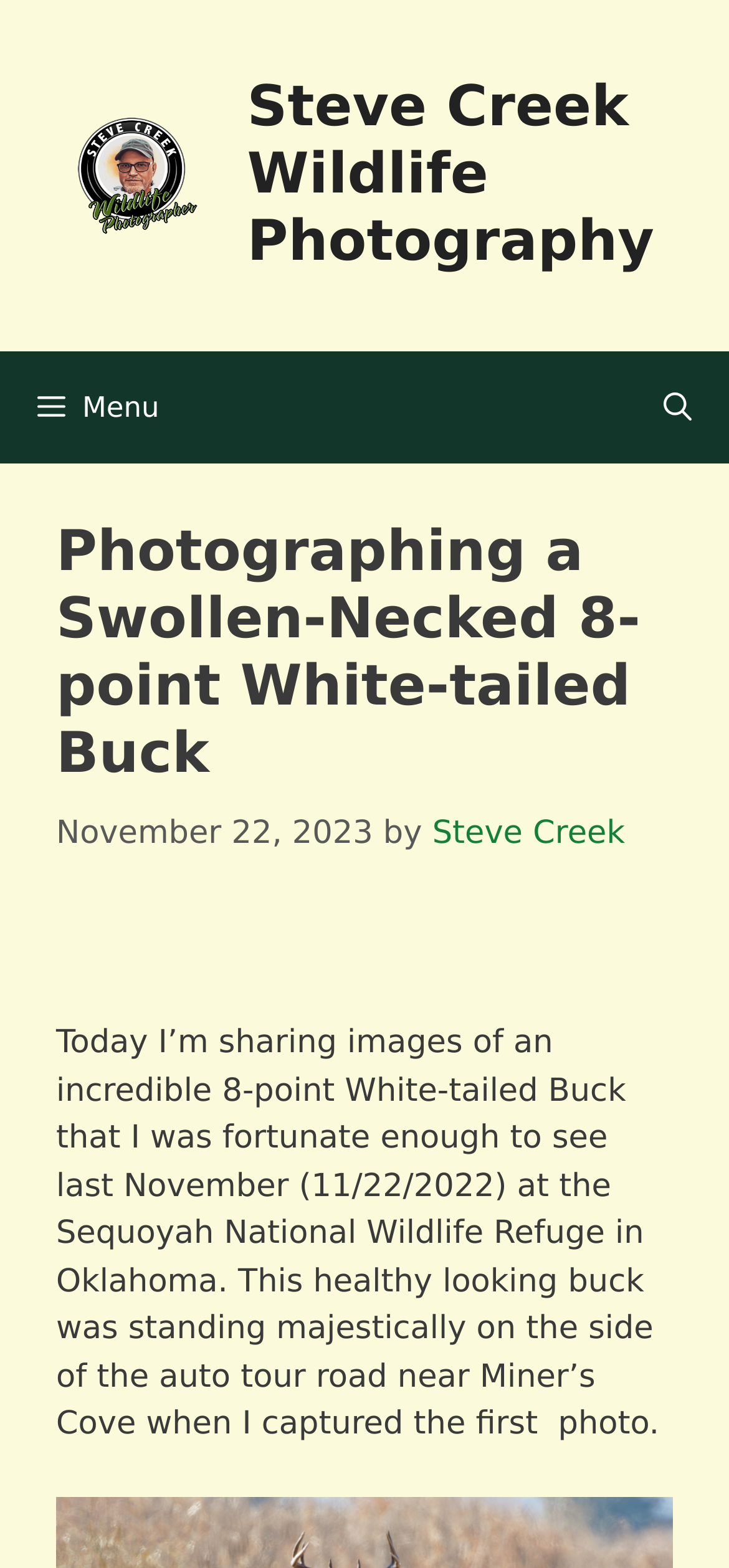Identify and generate the primary title of the webpage.

Photographing a Swollen-Necked 8-point White-tailed Buck